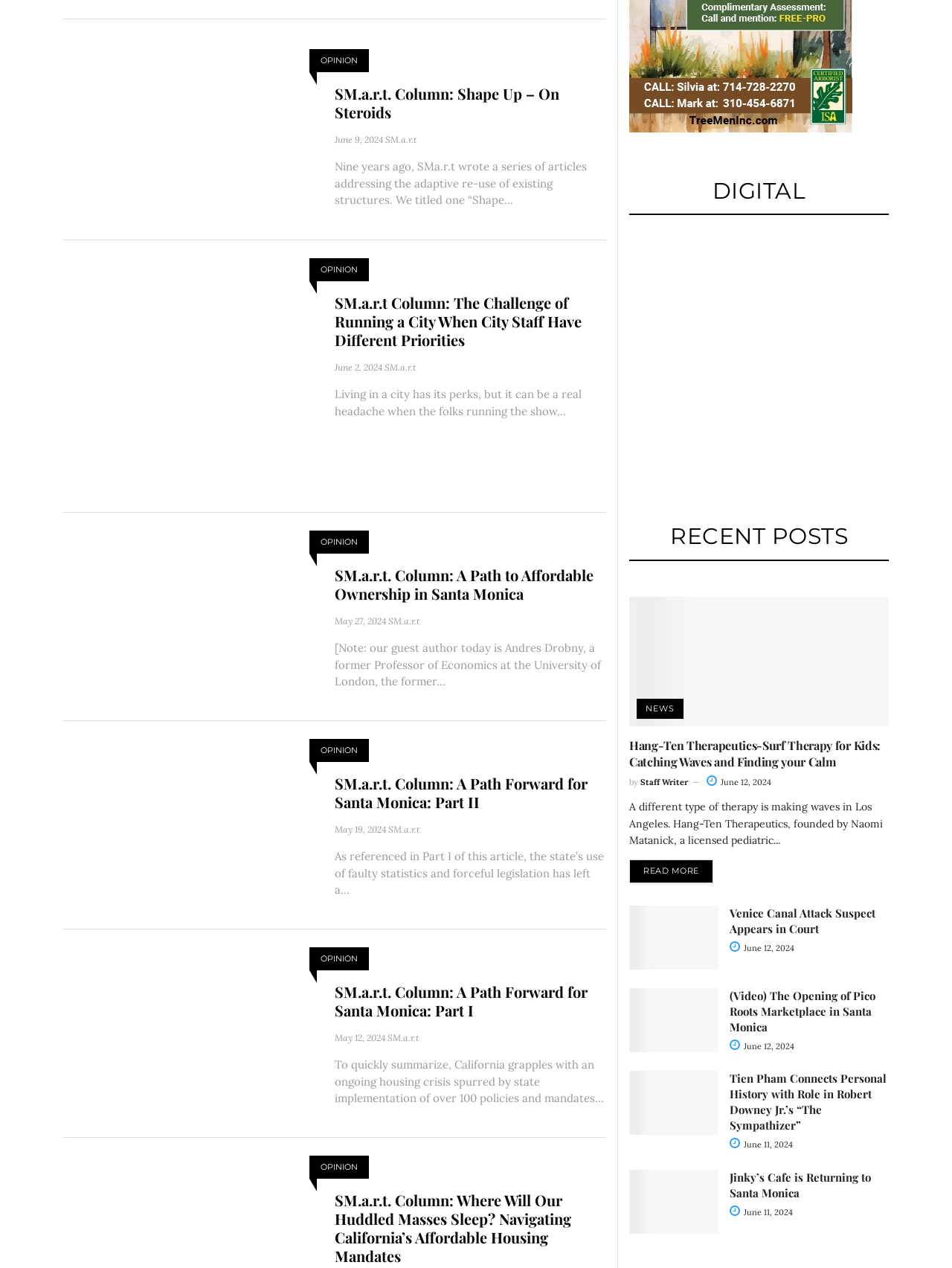Find the bounding box coordinates for the HTML element described in this sentence: "Opinion". Provide the coordinates as four float numbers between 0 and 1, in the format [left, top, right, bottom].

[0.337, 0.751, 0.376, 0.761]